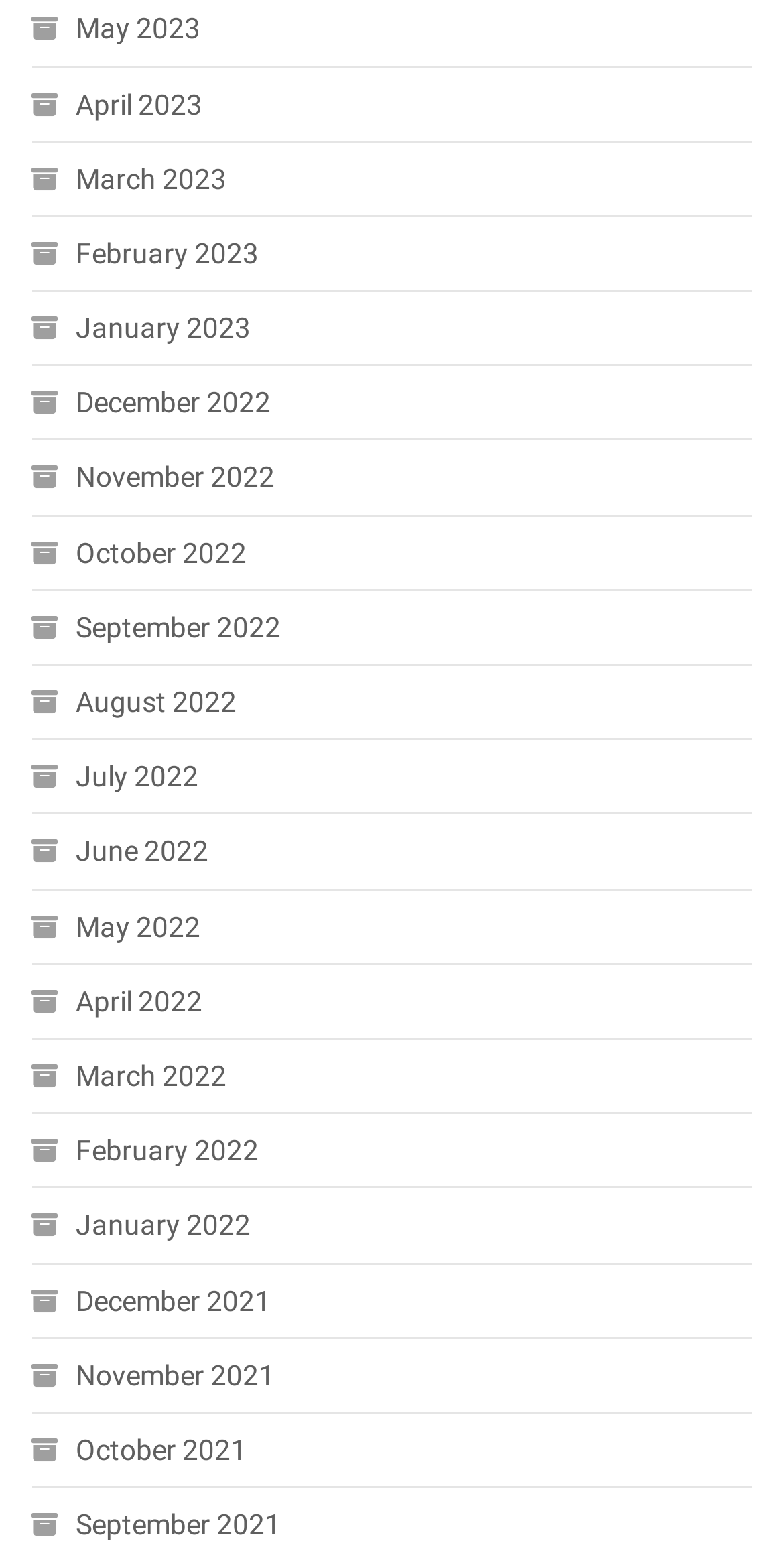Please identify the bounding box coordinates of the element that needs to be clicked to execute the following command: "View December 2021". Provide the bounding box using four float numbers between 0 and 1, formatted as [left, top, right, bottom].

[0.04, 0.827, 0.345, 0.861]